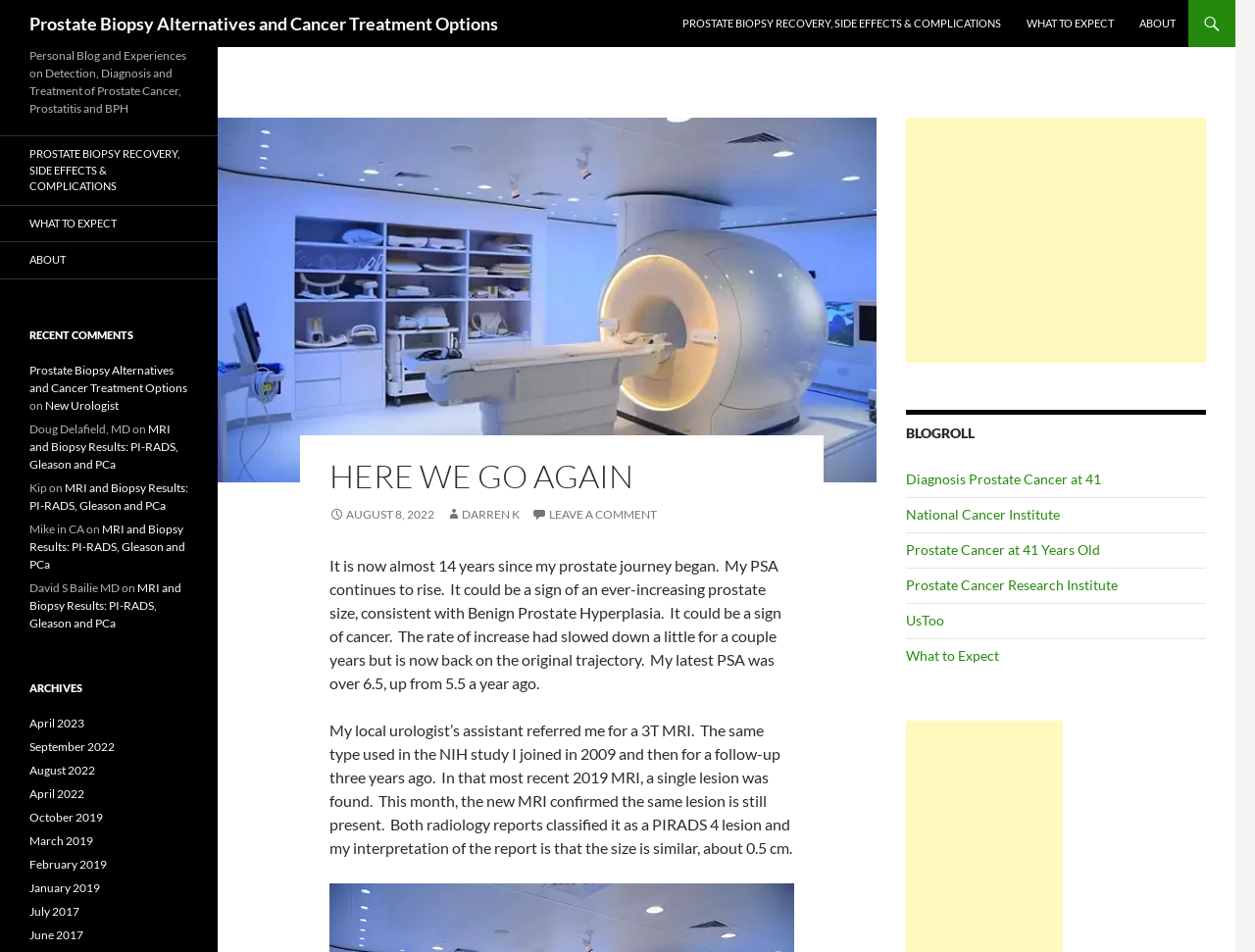Detail the webpage's structure and highlights in your description.

This webpage is a personal blog focused on prostate cancer, biopsy alternatives, and treatment options. At the top, there is a heading that reads "Prostate Biopsy Alternatives and Cancer Treatment Options" with a link to the same title. Below this, there are three links to "PROSTATE BIOPSY RECOVERY, SIDE EFFECTS & COMPLICATIONS", "WHAT TO EXPECT", and "ABOUT".

On the left side of the page, there is a header section with a heading "HERE WE GO AGAIN" and three links to "AUGUST 8, 2022", "DARREN K", and "LEAVE A COMMENT". Below this, there are two paragraphs of text discussing the author's personal experience with prostate cancer, including their PSA levels and MRI results.

To the right of the header section, there is an advertisement iframe. Below this, there is a heading "BLOGROLL" with several links to other websites related to prostate cancer.

Further down the page, there are several sections. One section is labeled "RECENT COMMENTS" and lists comments from various users, including links to other blog posts. Another section is labeled "ARCHIVES" and lists links to blog posts from different months and years.

Throughout the page, there are several headings and links to other pages or websites, providing a wealth of information on prostate cancer and related topics.